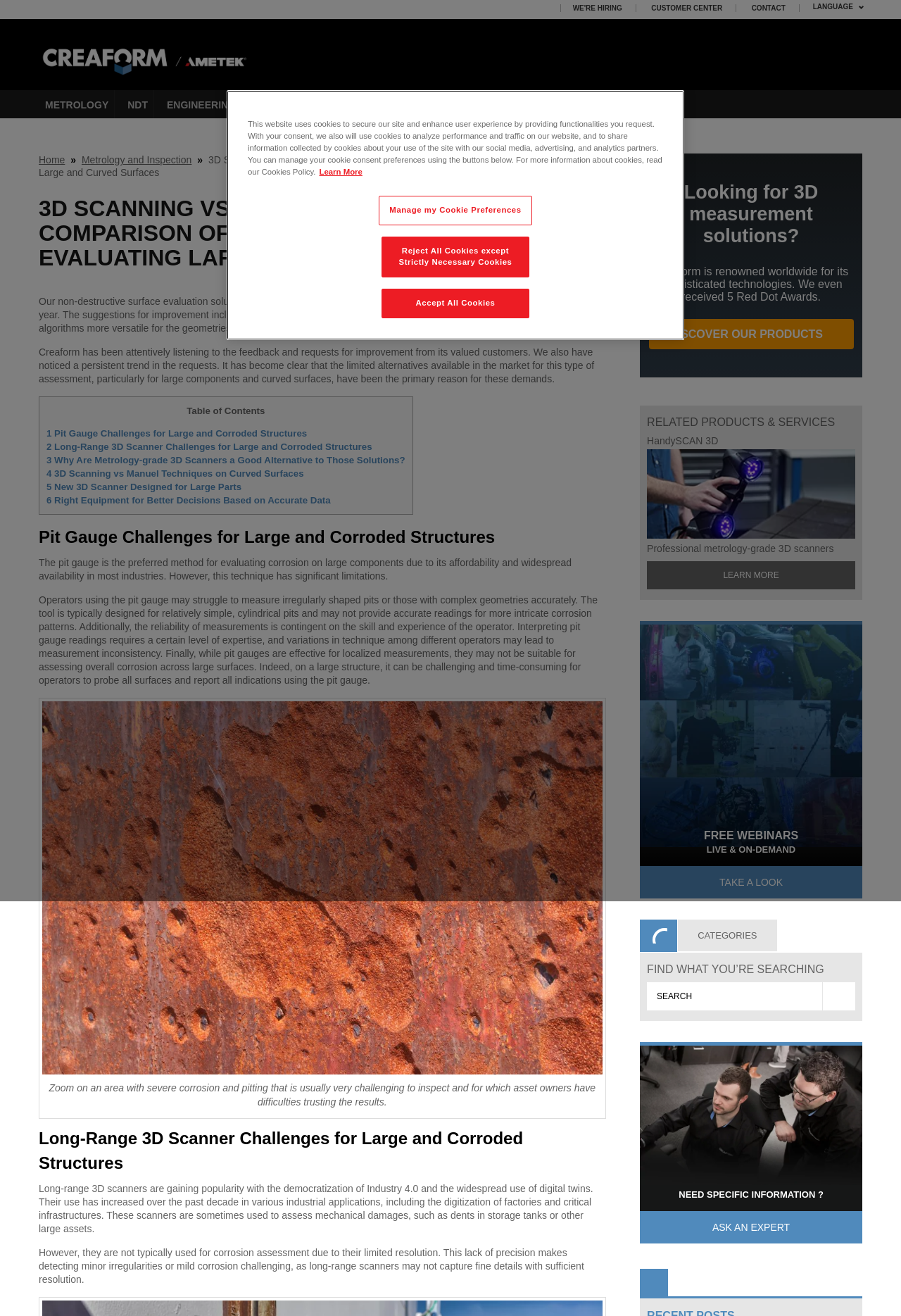Use a single word or phrase to answer the question: 
What is the company name mentioned on the webpage?

Creaform